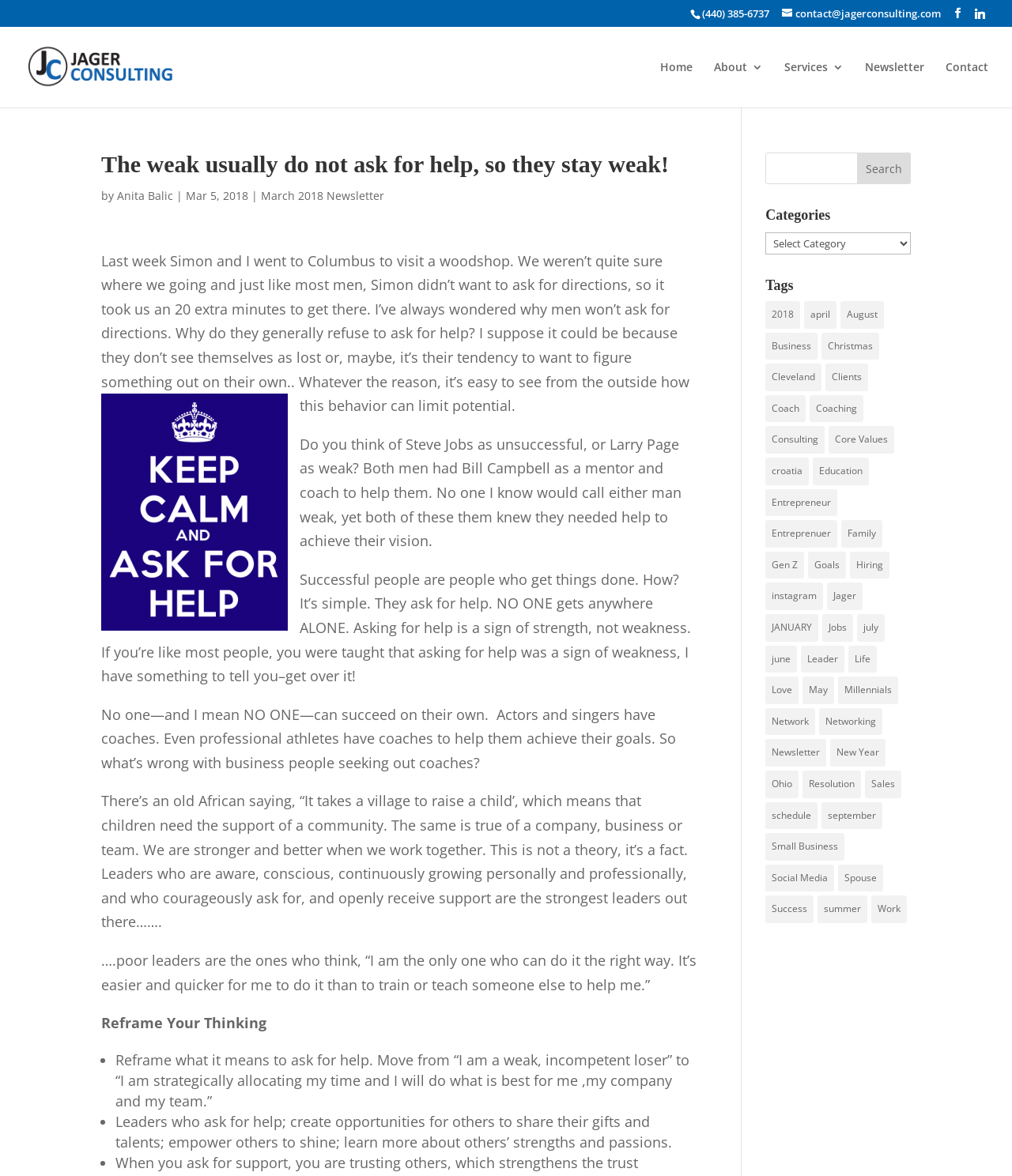Identify the headline of the webpage and generate its text content.

The weak usually do not ask for help, so they stay weak!